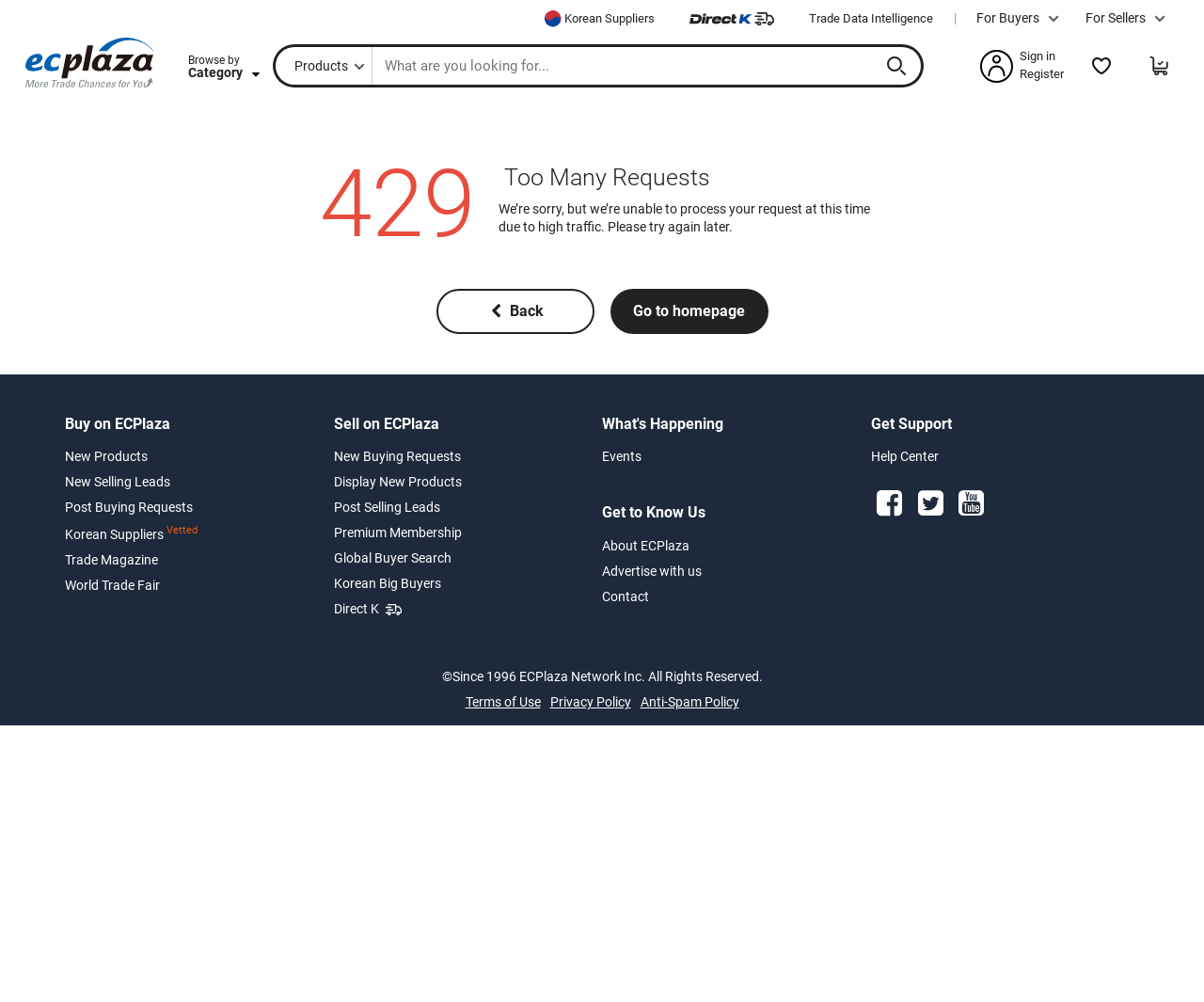Create a detailed description of the webpage's content and layout.

This webpage is titled "Too Many Requests - ECPlaza" and appears to be an error page. At the top, there are three links: "Korean Suppliers", "Direct K", and "Trade Data Intelligence", each accompanied by a small image. Below these links, there is a vertical separator line, followed by two tabs labeled "For Buyers" and "For Sellers".

On the left side of the page, there is a search box with a placeholder text "What are you looking for..." and a "Search" button next to it. Above the search box, there is a link "Back to main page" with the ECPlaza logo. Below the search box, there are several links, including "Sign in", "Register", "Favorites", and "Inquiry Cart".

The main content of the page is a message apologizing for the high traffic and asking users to try again later. This message is headed by a "429" error code and the title "Too Many Requests". Below the message, there are two links: "Back" and "Go to homepage".

At the bottom of the page, there are three sections: "Buy on ECPlaza", "Sell on ECPlaza", and "Get to Know Us". Each section contains several links to various features and services, such as "New Products", "Post Buying Requests", and "About ECPlaza". There is also a "Get Support" section with links to the Help Center and social media profiles.

Finally, at the very bottom of the page, there is a copyright notice and links to the Terms of Use, Privacy Policy, and Anti-Spam Policy.